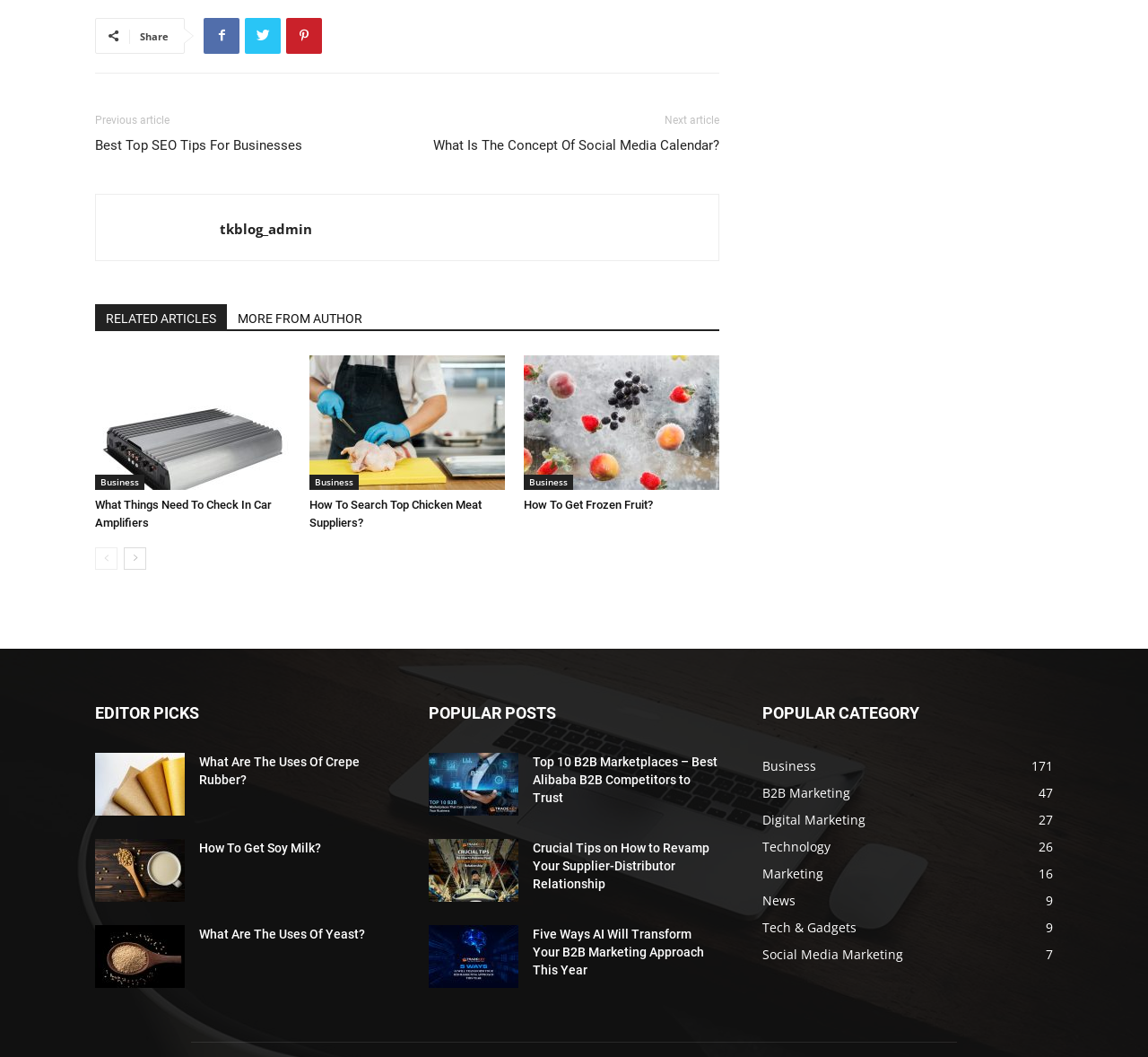Given the webpage screenshot, identify the bounding box of the UI element that matches this description: "Business171".

[0.664, 0.716, 0.711, 0.732]